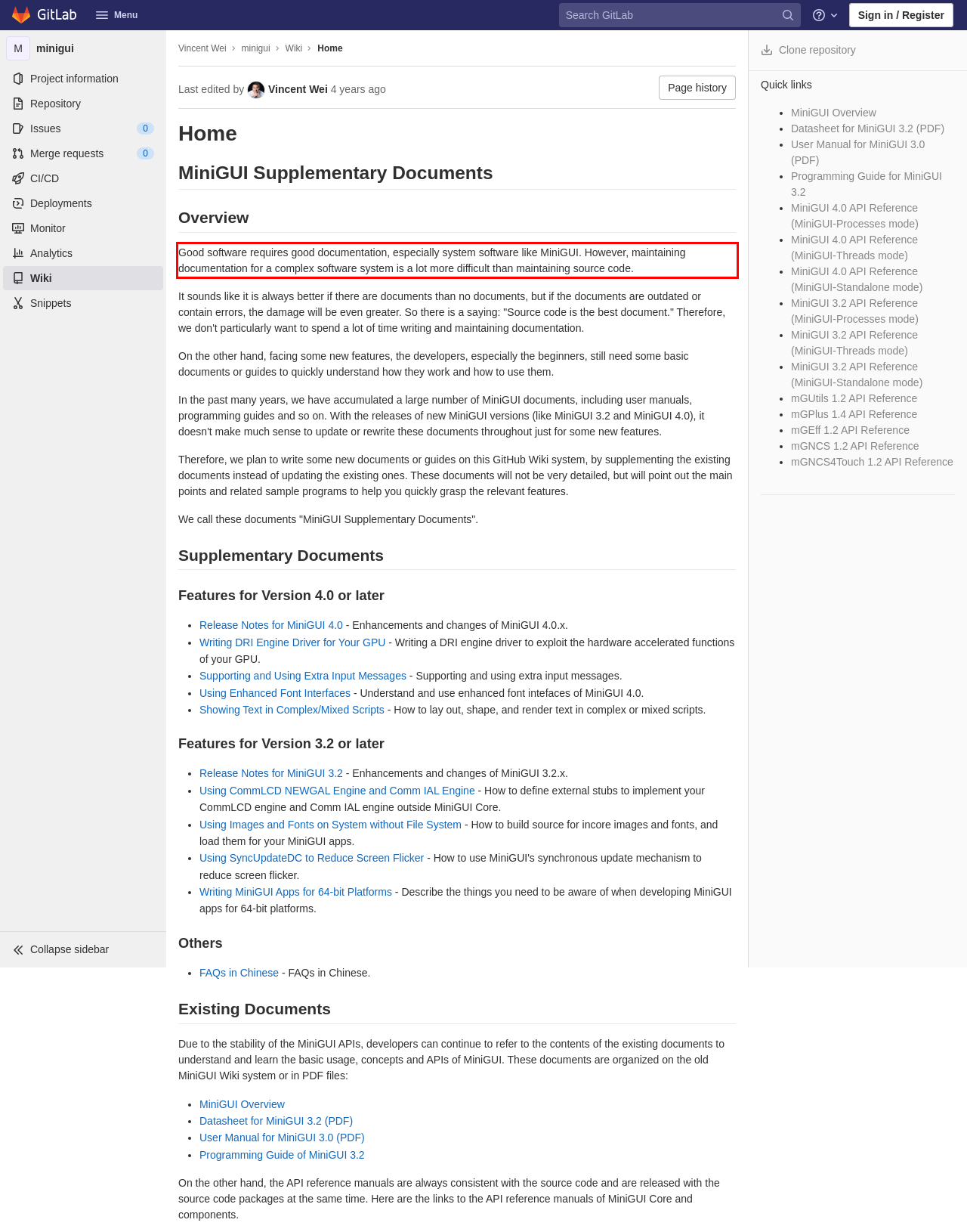In the given screenshot, locate the red bounding box and extract the text content from within it.

Good software requires good documentation, especially system software like MiniGUI. However, maintaining documentation for a complex software system is a lot more difficult than maintaining source code.